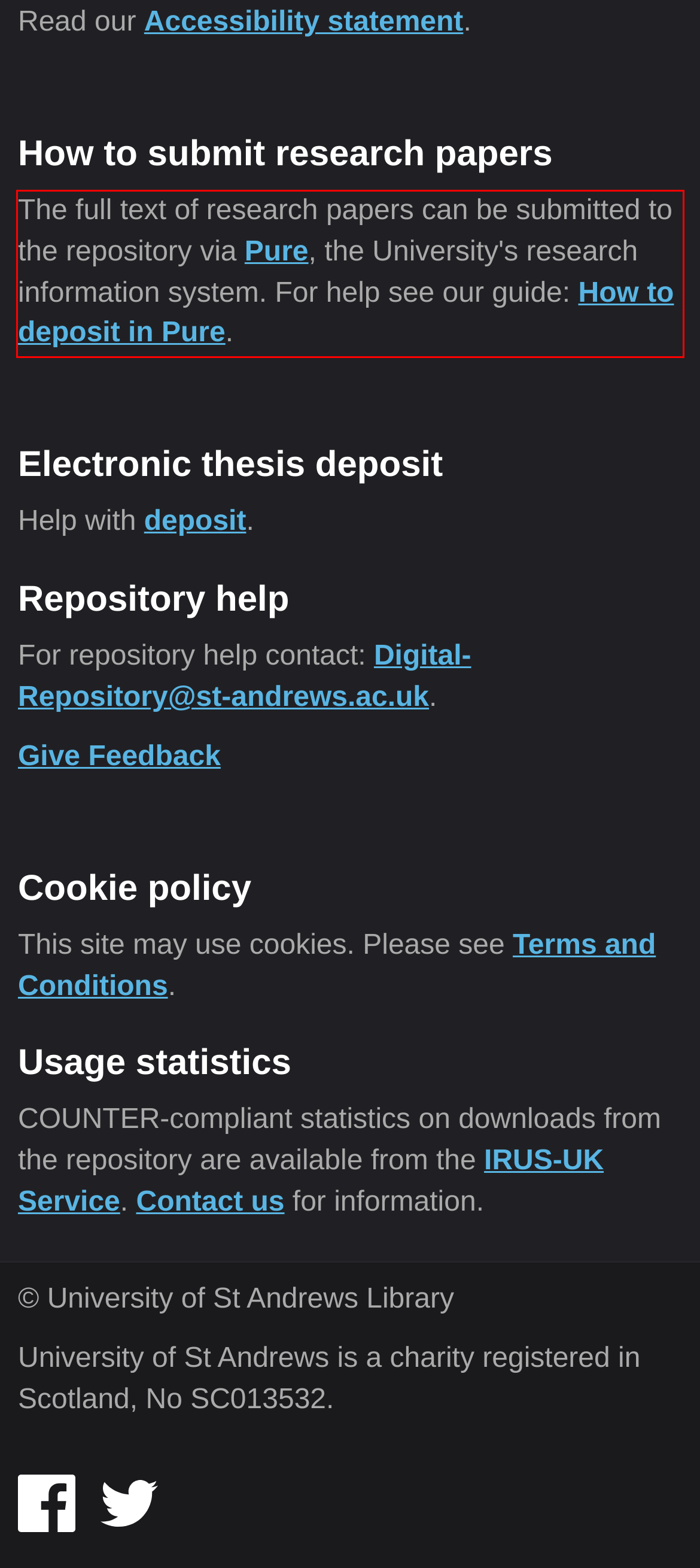Identify the red bounding box in the webpage screenshot and perform OCR to generate the text content enclosed.

The full text of research papers can be submitted to the repository via Pure, the University's research information system. For help see our guide: How to deposit in Pure.